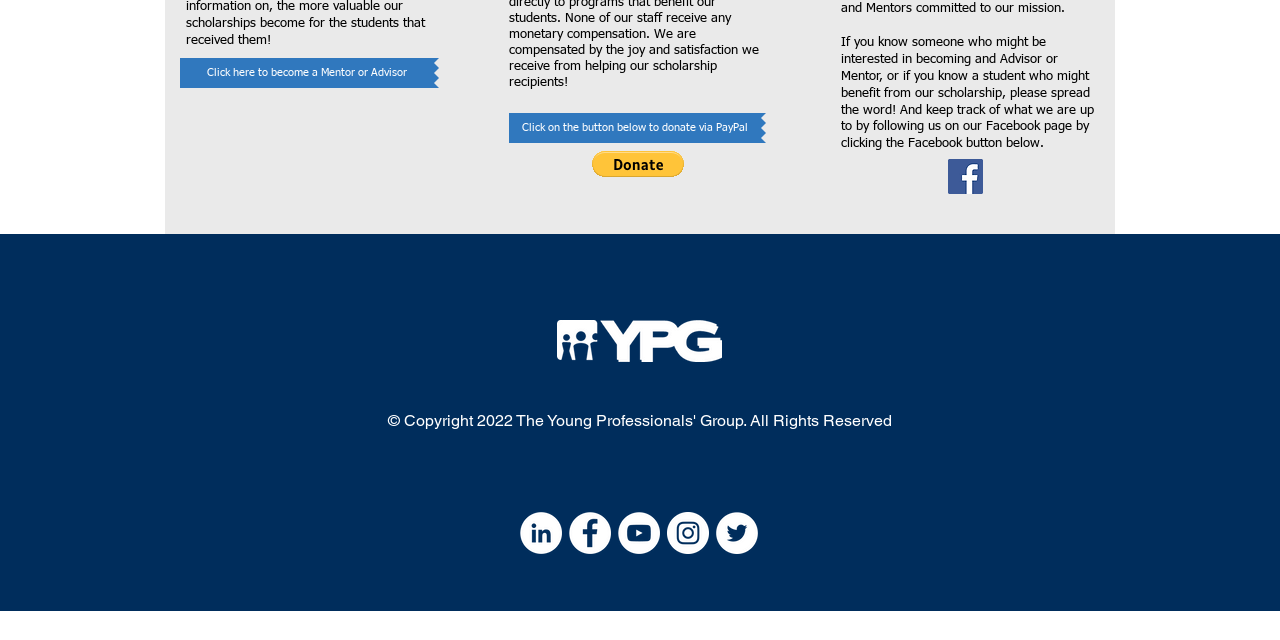Using the element description: "alt="PayPal Button" aria-label="Donate via PayPal"", determine the bounding box coordinates for the specified UI element. The coordinates should be four float numbers between 0 and 1, [left, top, right, bottom].

[0.462, 0.236, 0.534, 0.277]